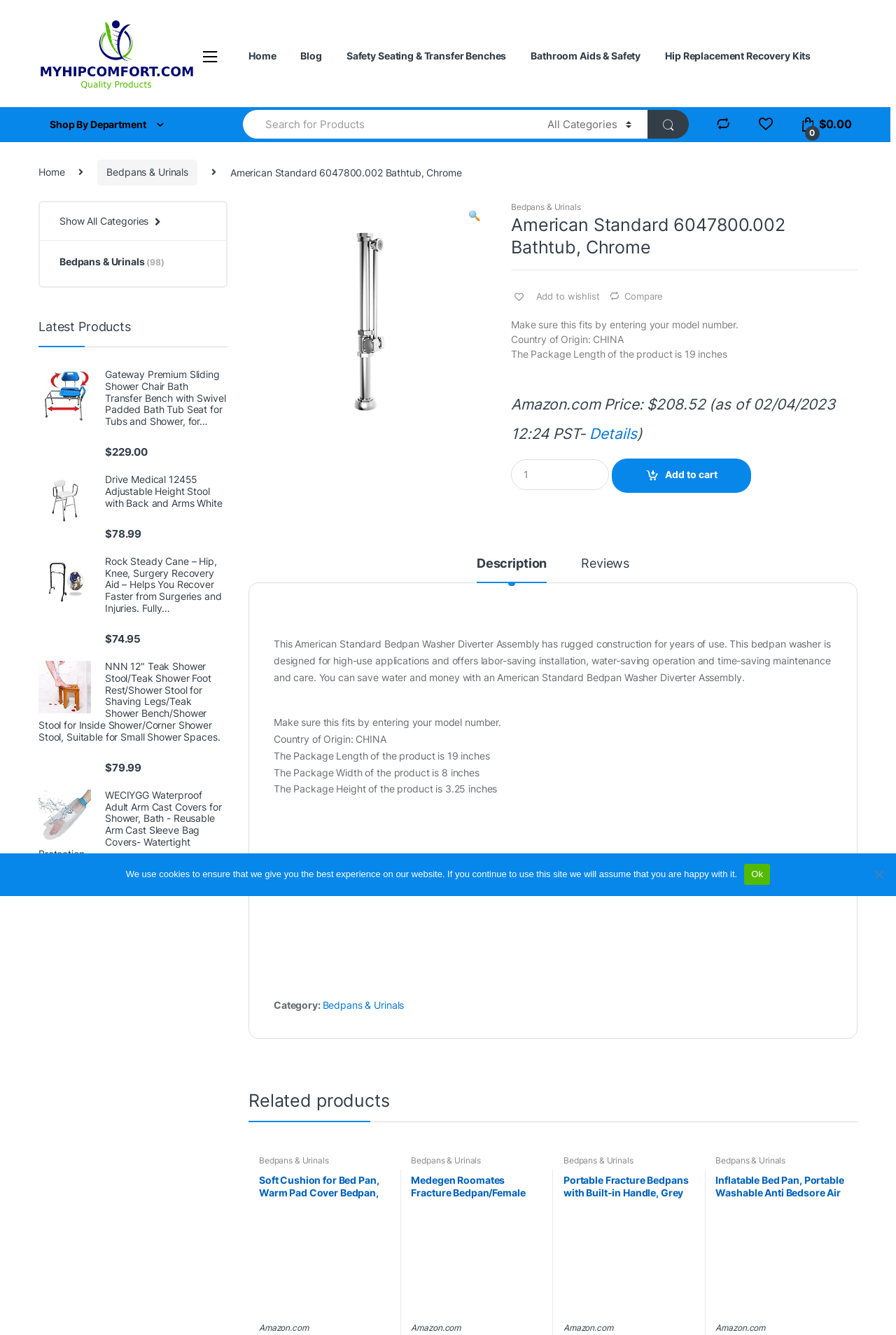Generate an in-depth caption that captures all aspects of the webpage.

This webpage is about a product, specifically an American Standard 6047800.002 Bathtub, Chrome. At the top, there is a navigation menu with links to "Home", "Blog", and various categories like "Safety Seating & Transfer Benches" and "Bathroom Aids & Safety". Below this, there is a search bar with a combobox and a button to search.

On the left side, there is a section with links to different departments, including "Bedpans & Urinals" and "Hip Replacement Recovery Kits". Below this, there are links to "Home" and other categories.

The main content of the page is about the product, with a heading "American Standard 6047800.002 Bathtub, Chrome" and a separator line below it. There is a button to add the product to a wishlist and a link to compare prices. The product description is provided, along with its country of origin, package length, and price.

Below the product description, there are tabs to switch between "Description" and "Reviews". The "Description" tab is selected by default, and it shows a detailed description of the product, including its features and benefits. There are also links to "Frequently Bought Together" products and related products.

On the right side, there is a section showing "Related products" with links to other products in the "Bedpans & Urinals" category. Below this, there is a section showing "Latest Products" with links to other products, along with their prices.

At the bottom of the page, there is a link to "Show All Categories" and a section with links to various categories, including "Bedpans & Urinals" and "Hip Replacement Recovery Kits".